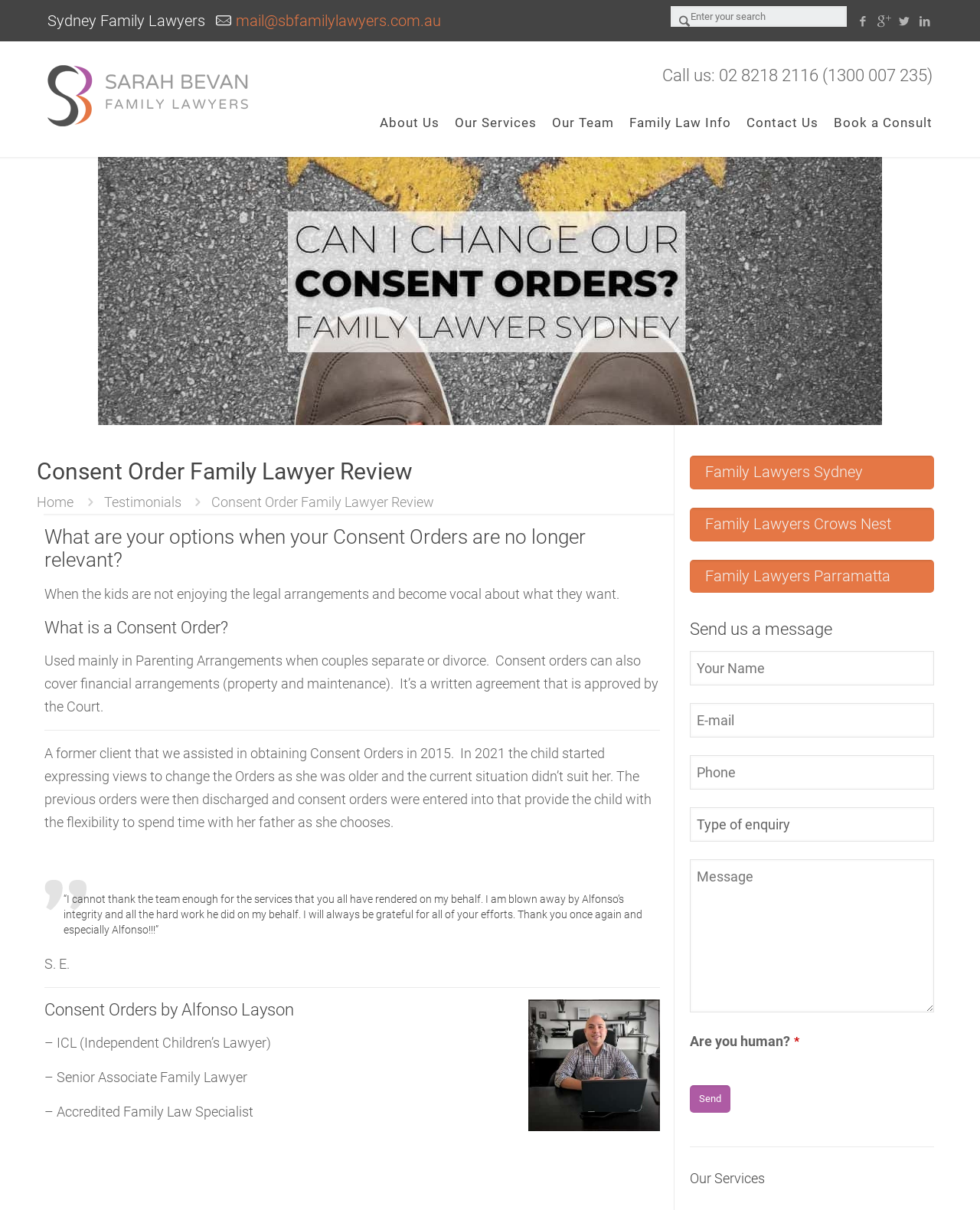Show the bounding box coordinates for the element that needs to be clicked to execute the following instruction: "Book a consultation". Provide the coordinates in the form of four float numbers between 0 and 1, i.e., [left, top, right, bottom].

[0.851, 0.085, 0.952, 0.117]